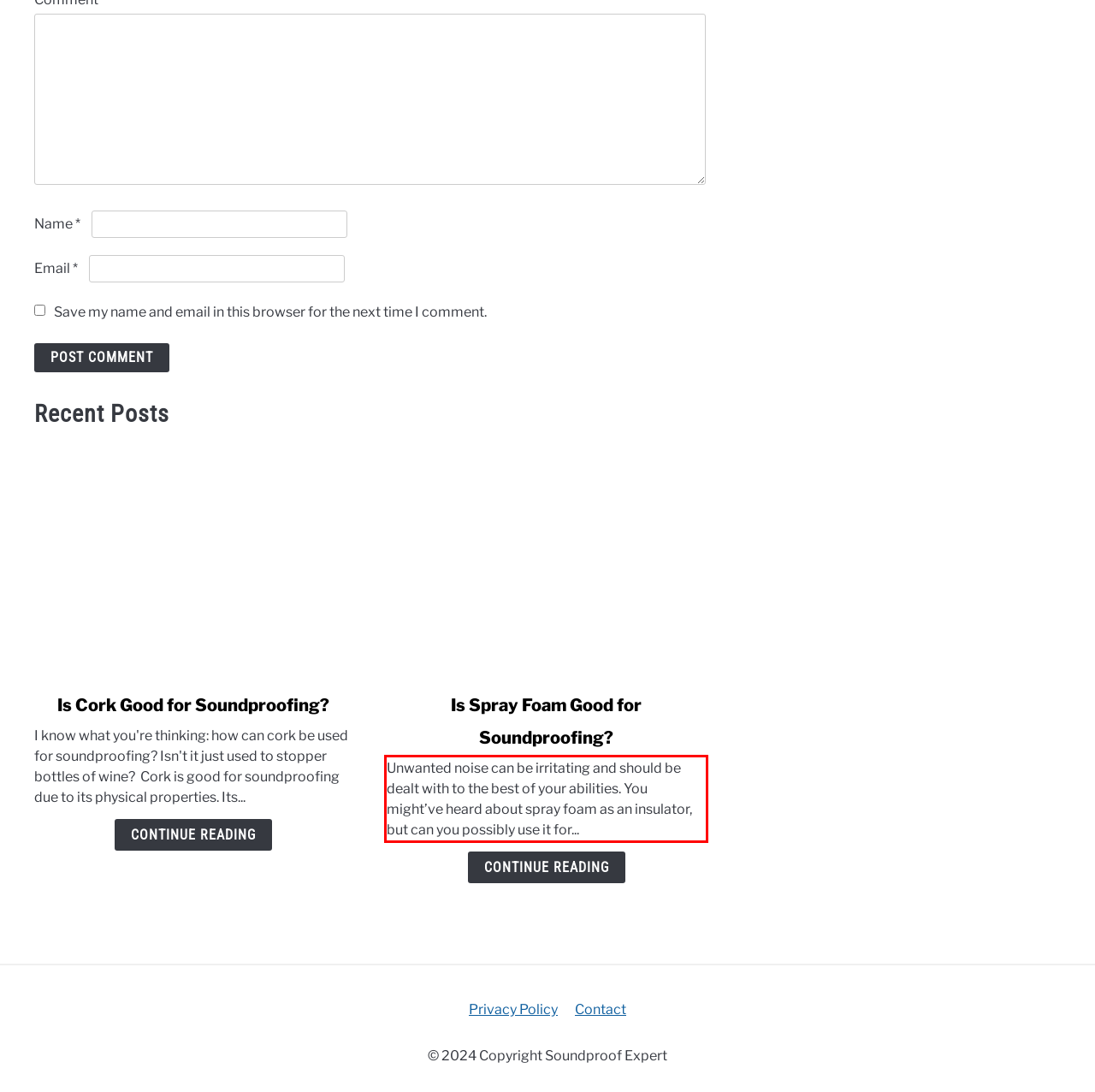Identify the text inside the red bounding box on the provided webpage screenshot by performing OCR.

Unwanted noise can be irritating and should be dealt with to the best of your abilities. You might’ve heard about spray foam as an insulator, but can you possibly use it for...